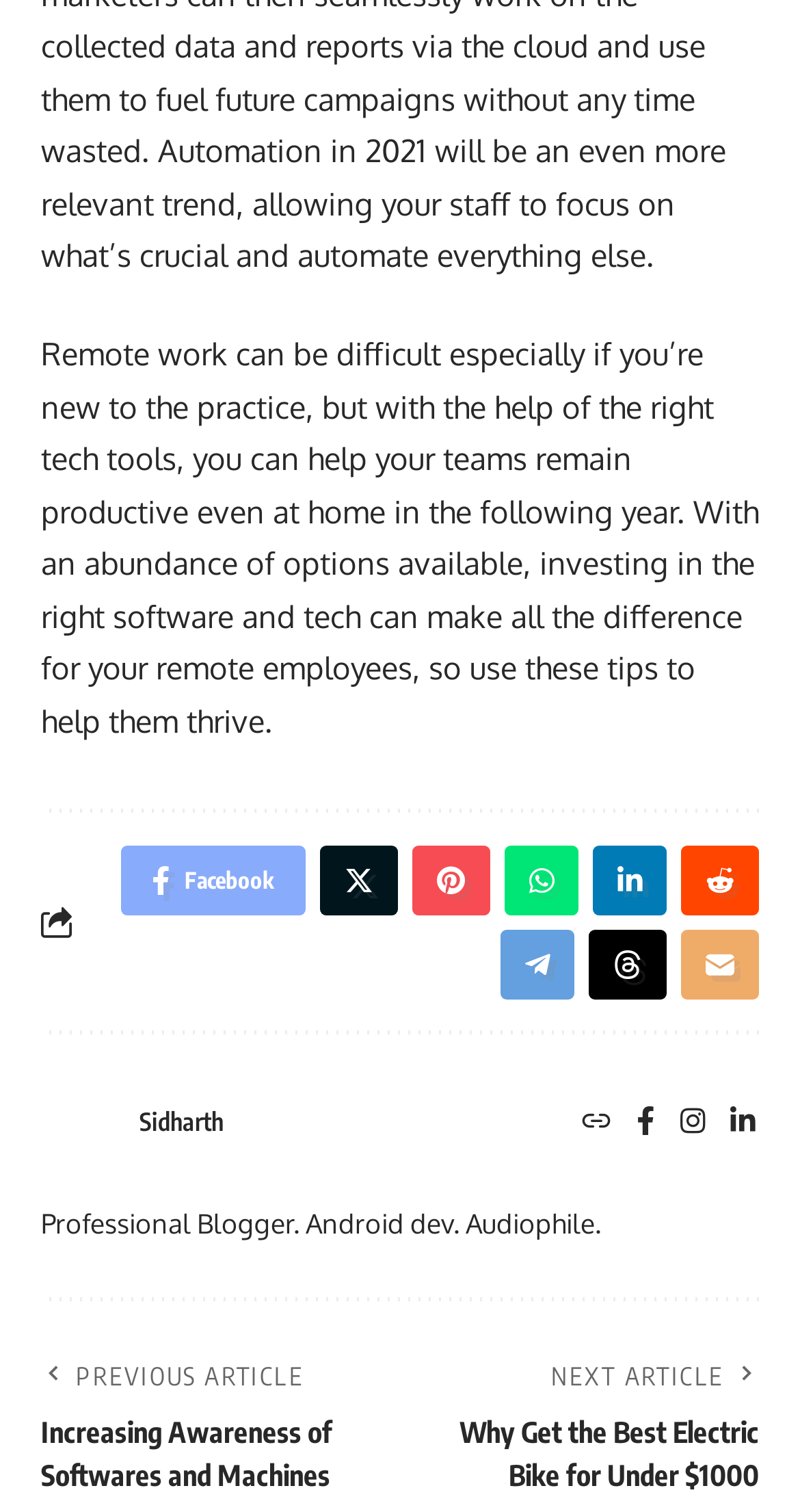Answer the question with a single word or phrase: 
What is the title of the previous article?

Increasing Awareness of Softwares and Machines